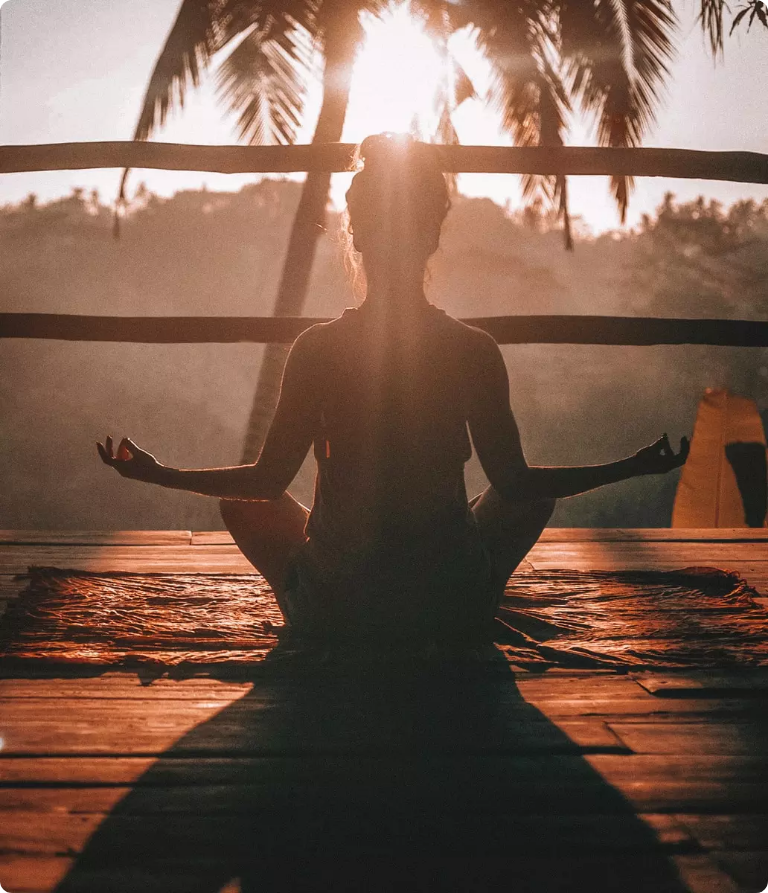What type of trees surround the person?
Refer to the image and give a detailed response to the question.

The caption specifically mentions that the person is surrounded by tall palm trees, which adds to the tropical ambiance and sense of peace in the image.